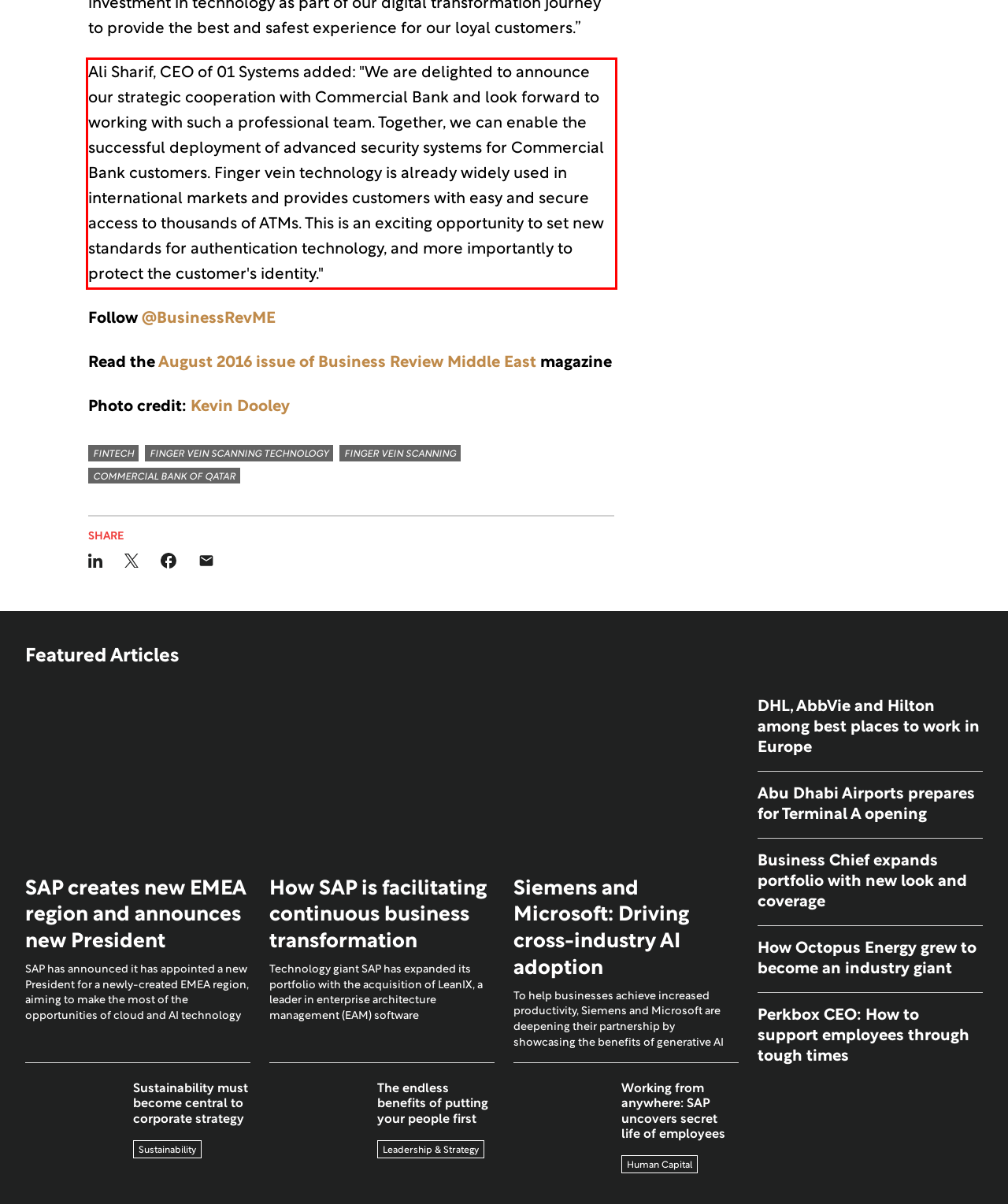You have a screenshot of a webpage where a UI element is enclosed in a red rectangle. Perform OCR to capture the text inside this red rectangle.

Ali Sharif, CEO of 01 Systems added: "We are delighted to announce our strategic cooperation with Commercial Bank and look forward to working with such a professional team. Together, we can enable the successful deployment of advanced security systems for Commercial Bank customers. Finger vein technology is already widely used in international markets and provides customers with easy and secure access to thousands of ATMs. This is an exciting opportunity to set new standards for authentication technology, and more importantly to protect the customer's identity."